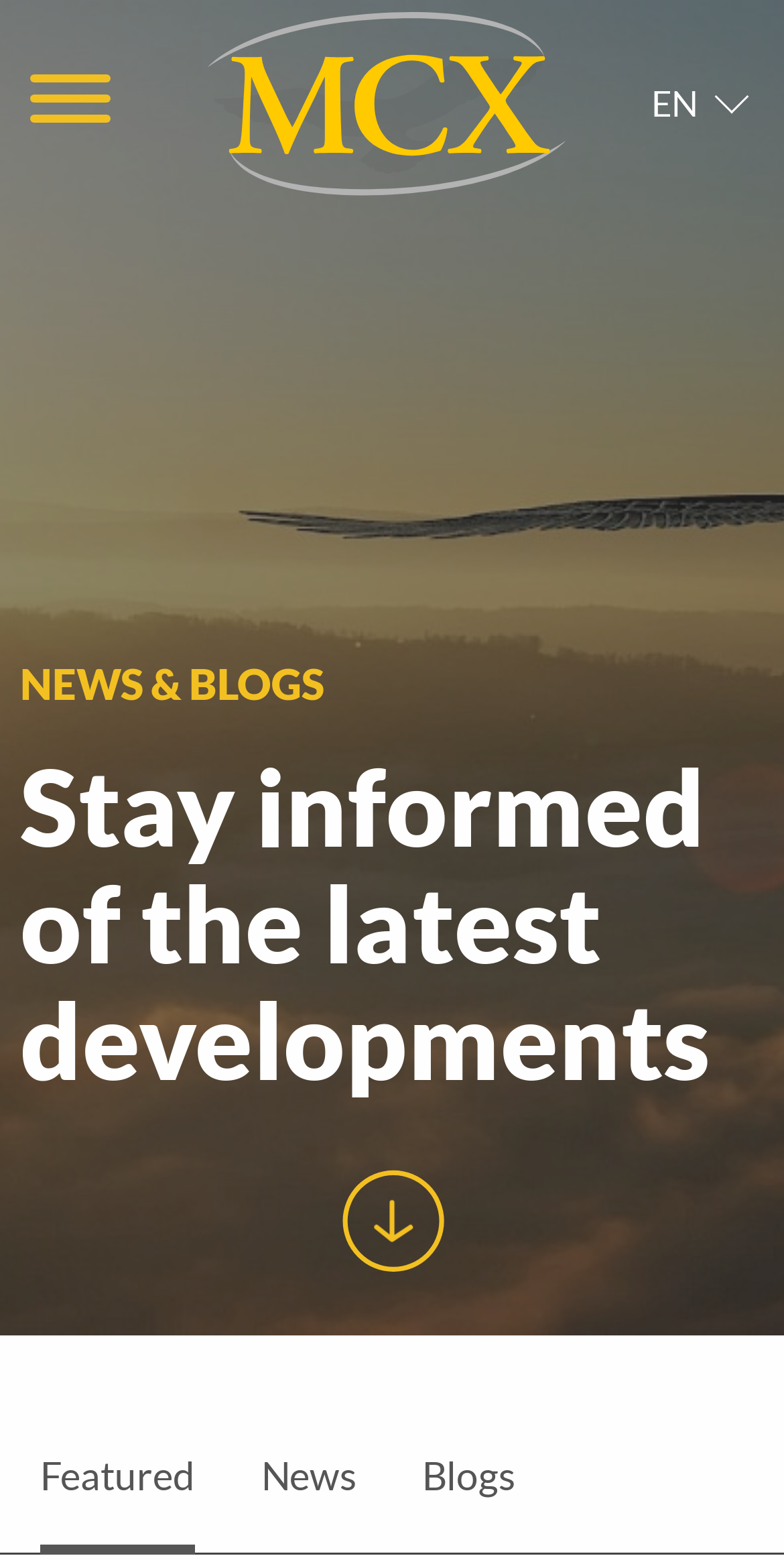Identify the bounding box of the HTML element described as: "parent_node: EN".

[0.179, 0.0, 0.805, 0.135]